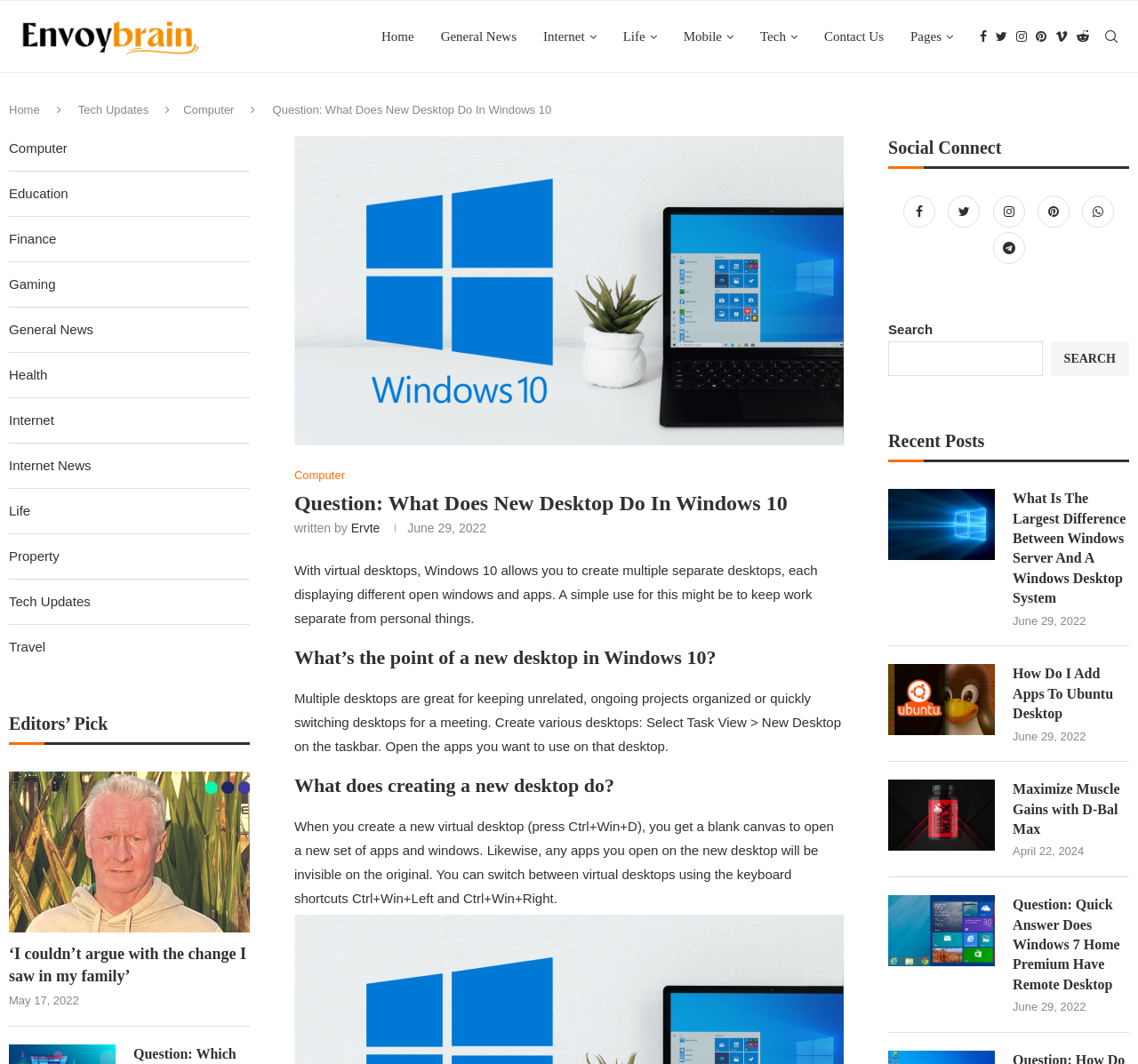How many social media links are there in the 'Social Connect' section?
Please give a detailed and elaborate answer to the question.

I looked at the 'Social Connect' section and found links to Facebook, Twitter, Instagram, Pinterest, and Whatsapp, which makes a total of 5 social media links.